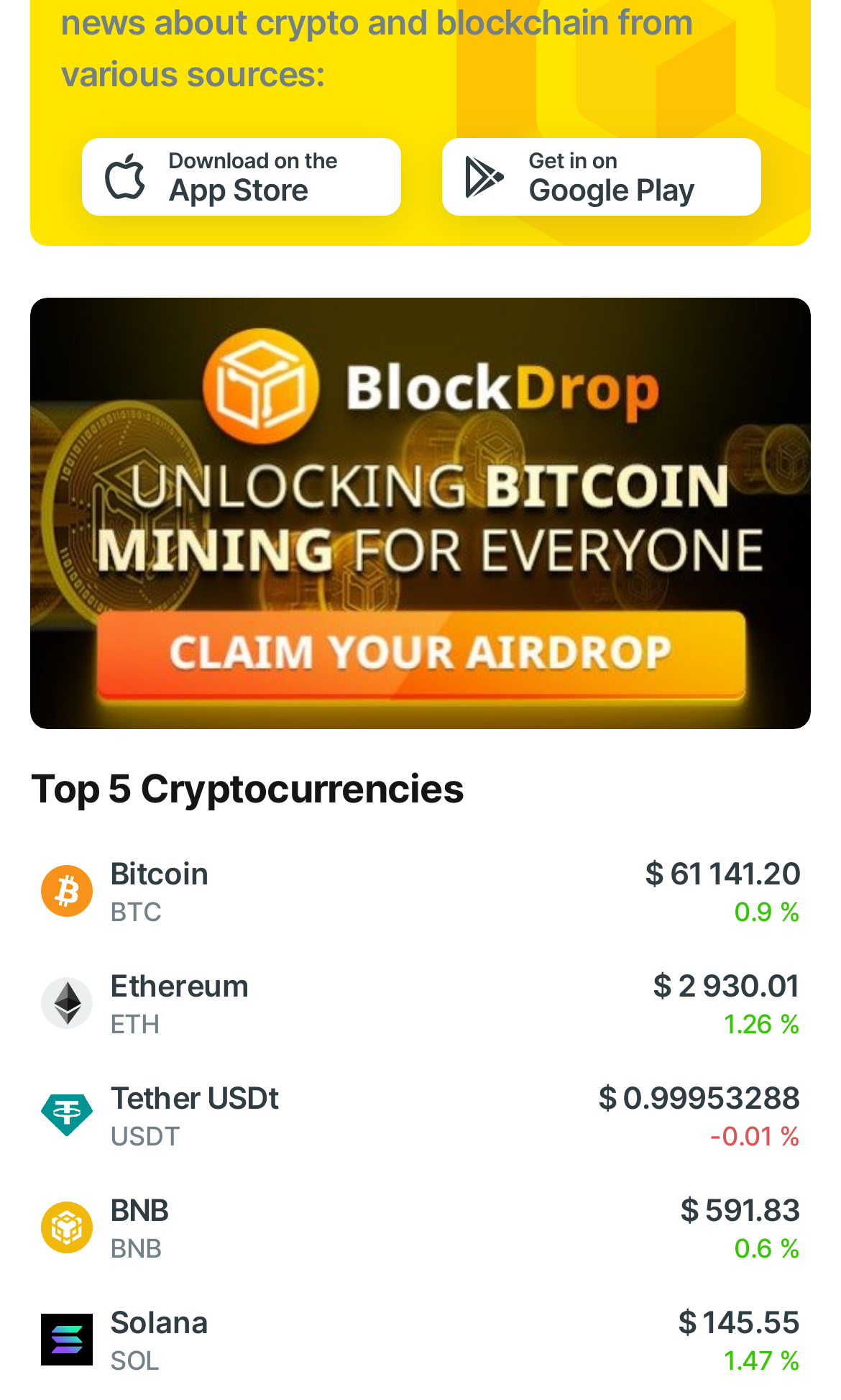What is the price of Bitcoin?
Answer the question with a detailed explanation, including all necessary information.

I found the link with the text 'coin-ison Bitcoin BTC $ 61,141.20 0.9 %' and extracted the price from it.